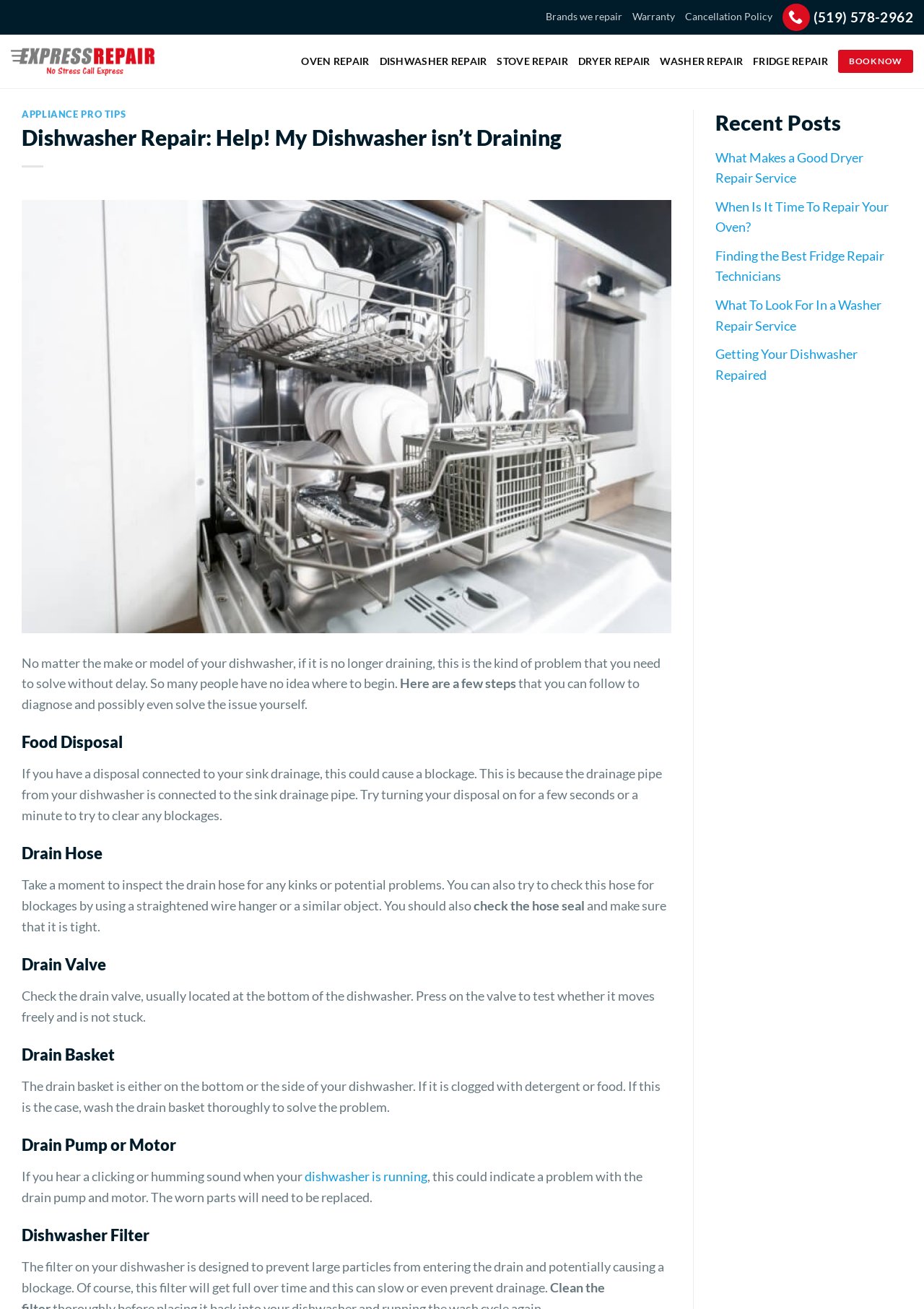Please provide a detailed answer to the question below based on the screenshot: 
What is the name of the company providing appliance repair services?

The company name can be found on the top left corner of the webpage, inside a link element with a logo image.